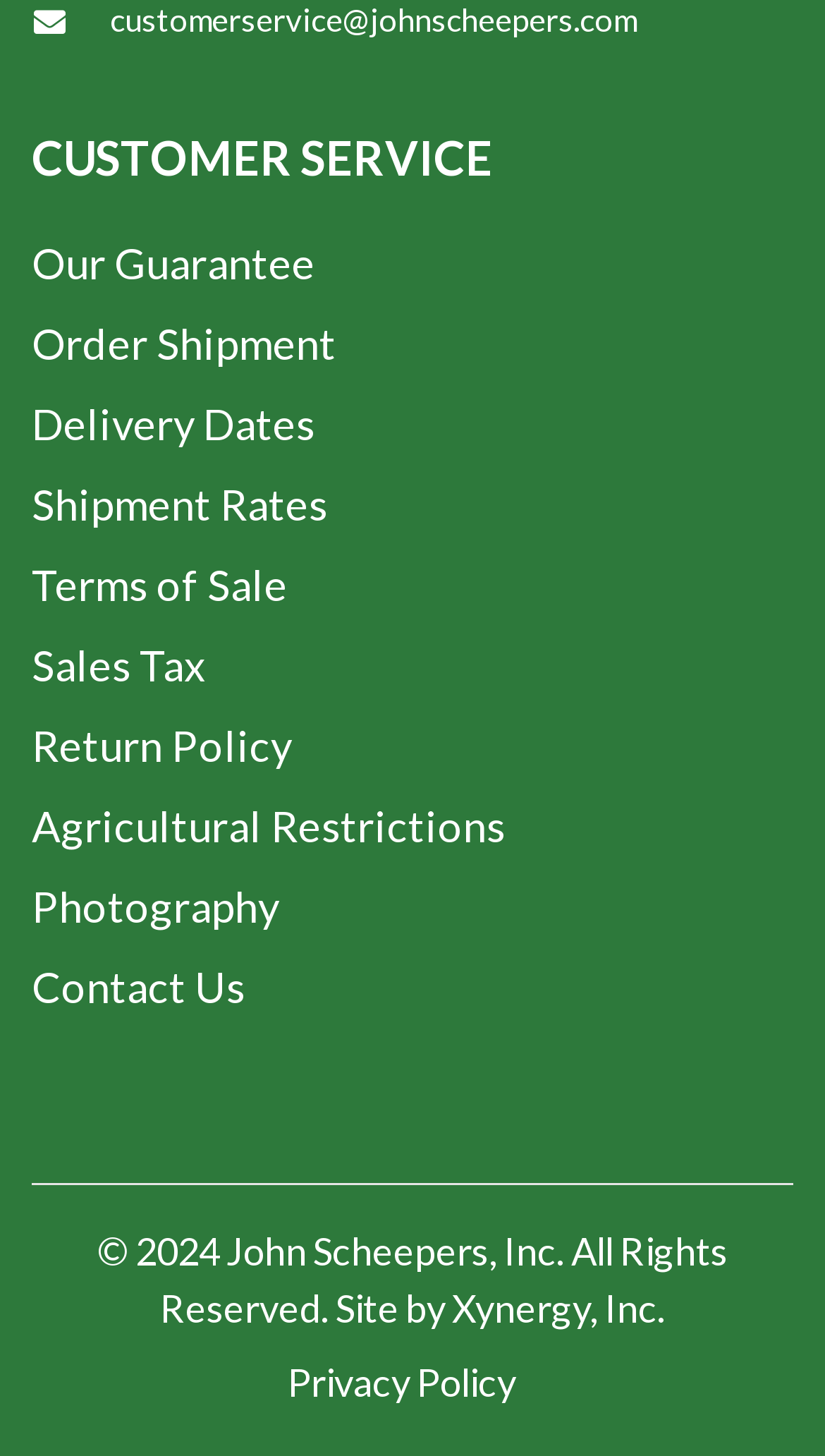Locate the bounding box of the UI element with the following description: "Terms of Sale".

[0.038, 0.383, 0.349, 0.418]